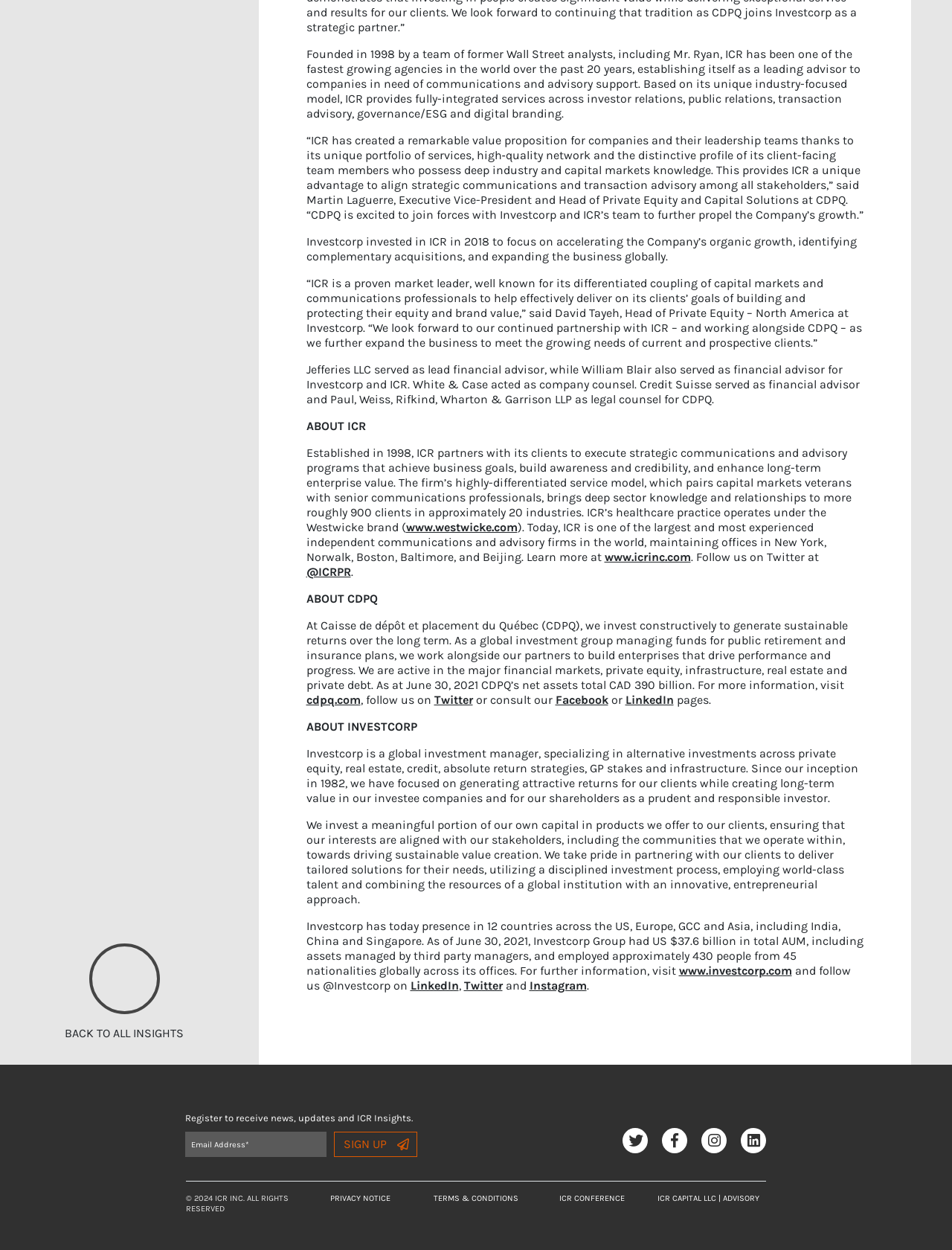What is the net asset total of CDPQ as at June 30, 2021?
Please use the image to deliver a detailed and complete answer.

The webpage states that CDPQ's net assets total CAD 390 billion as at June 30, 2021.